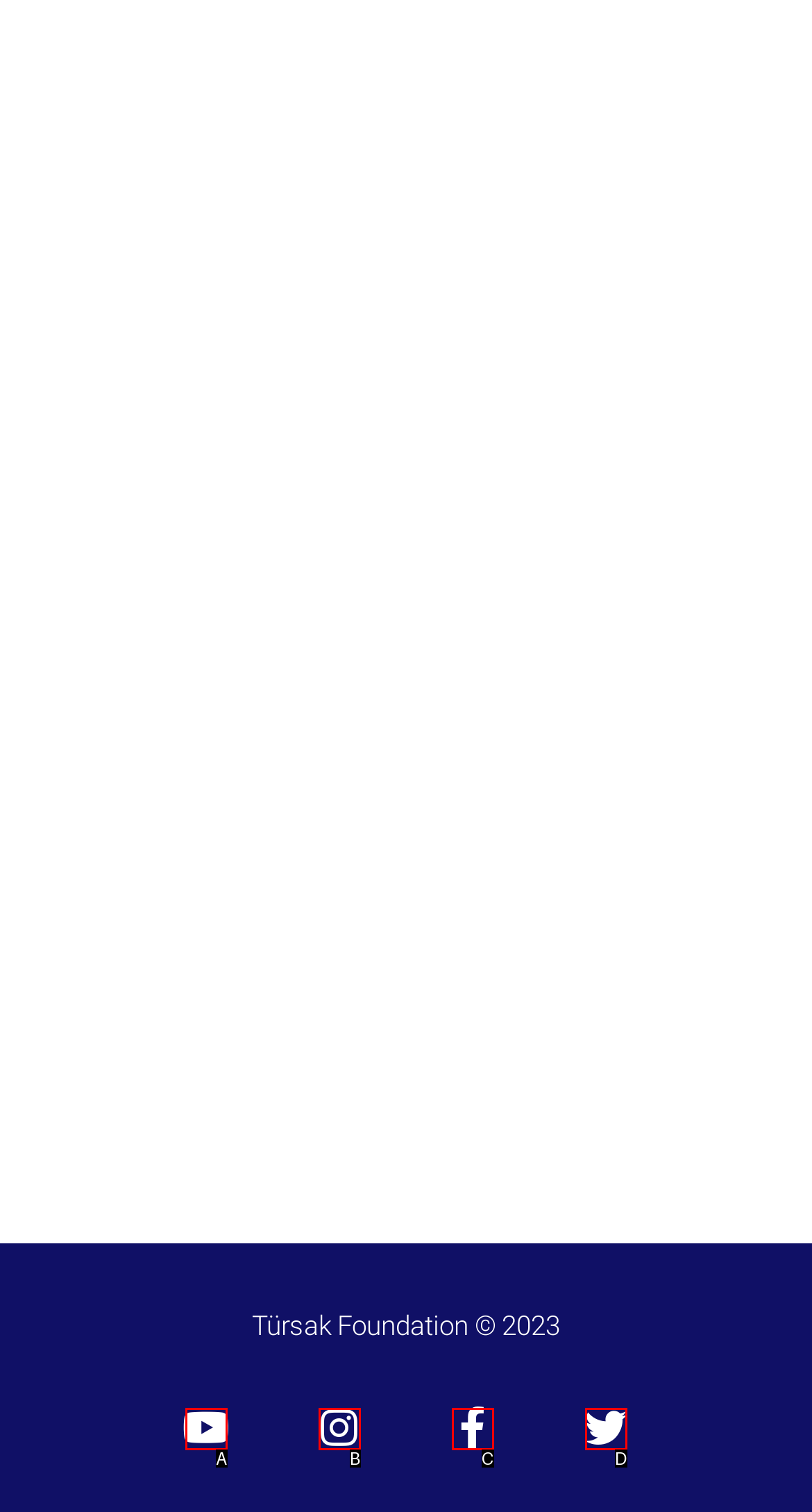Tell me which one HTML element best matches the description: Youtube
Answer with the option's letter from the given choices directly.

A